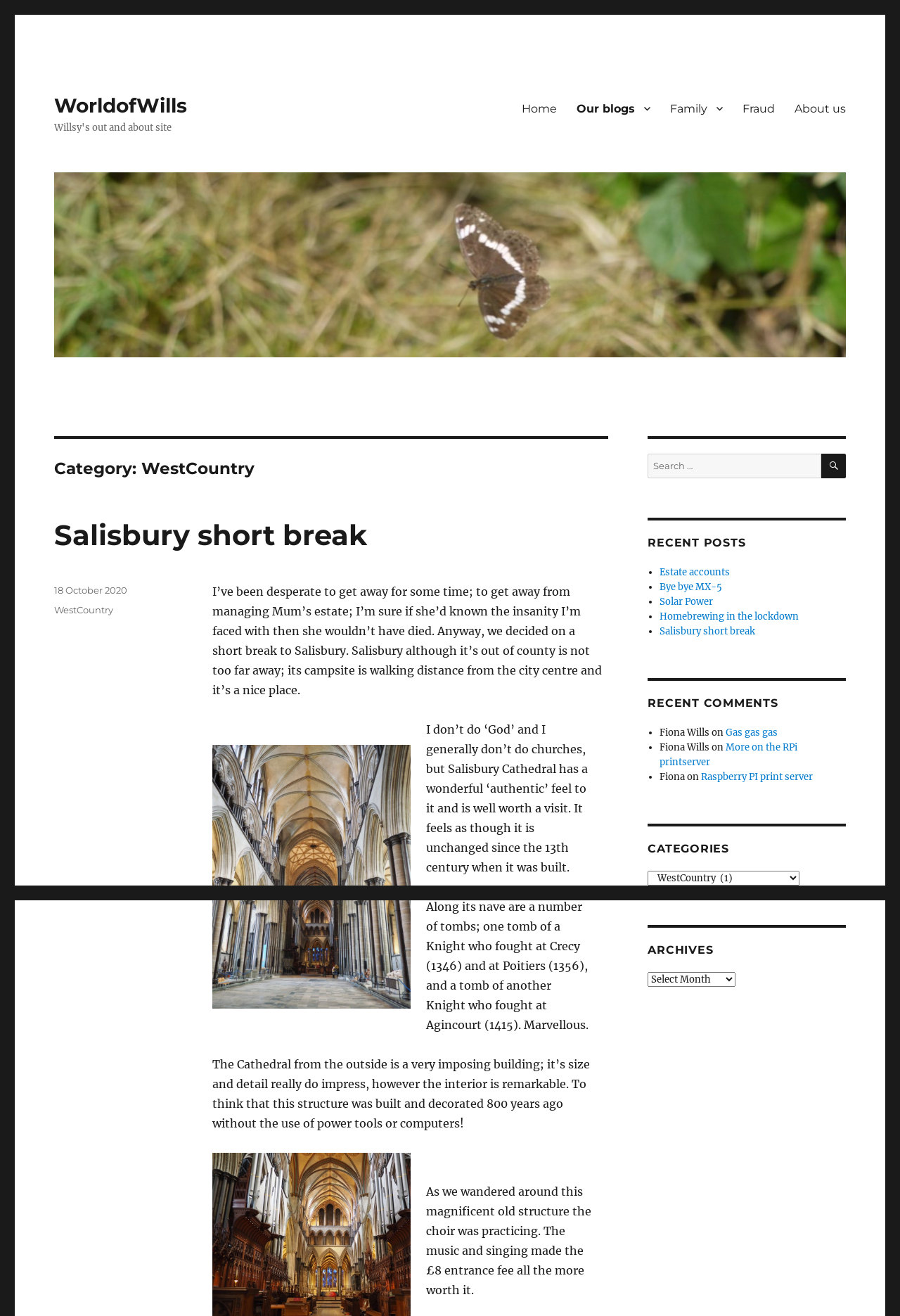What is the search function for?
Refer to the image and provide a one-word or short phrase answer.

Searching the blog